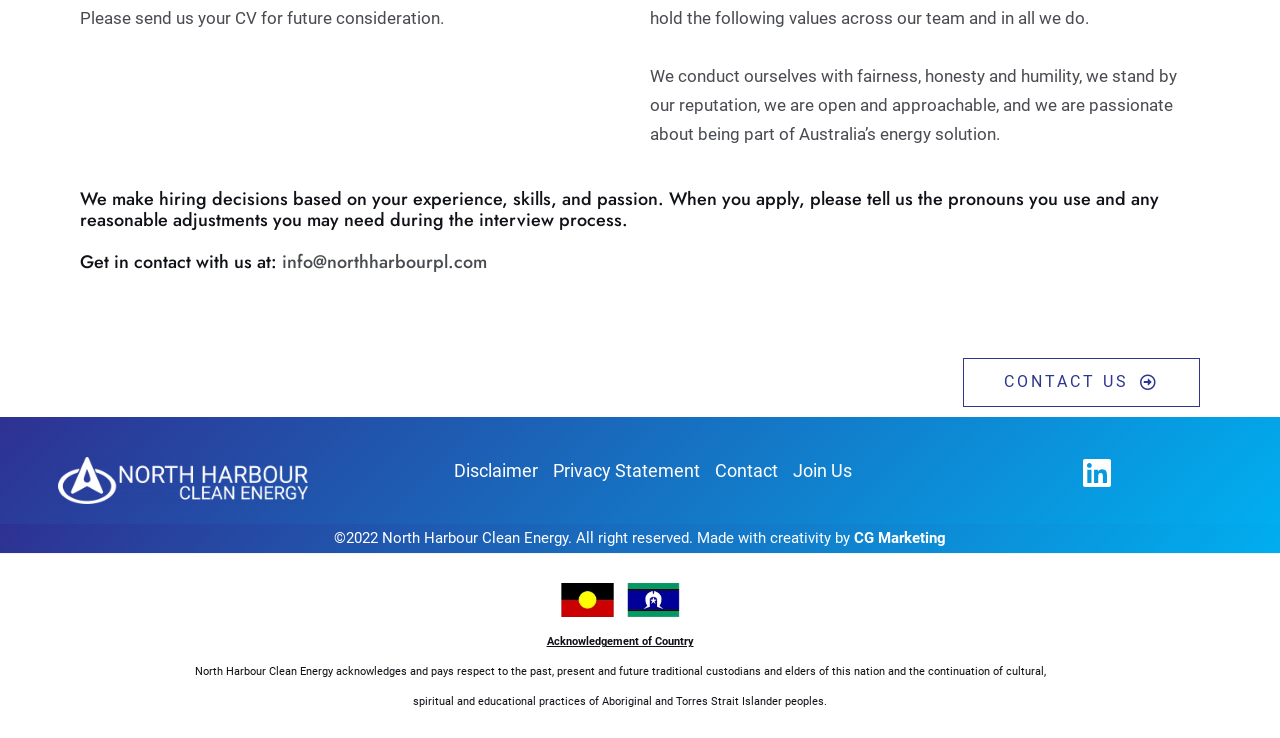Using the element description CONTACT US, predict the bounding box coordinates for the UI element. Provide the coordinates in (top-left x, top-left y, bottom-right x, bottom-right y) format with values ranging from 0 to 1.

[0.752, 0.486, 0.938, 0.552]